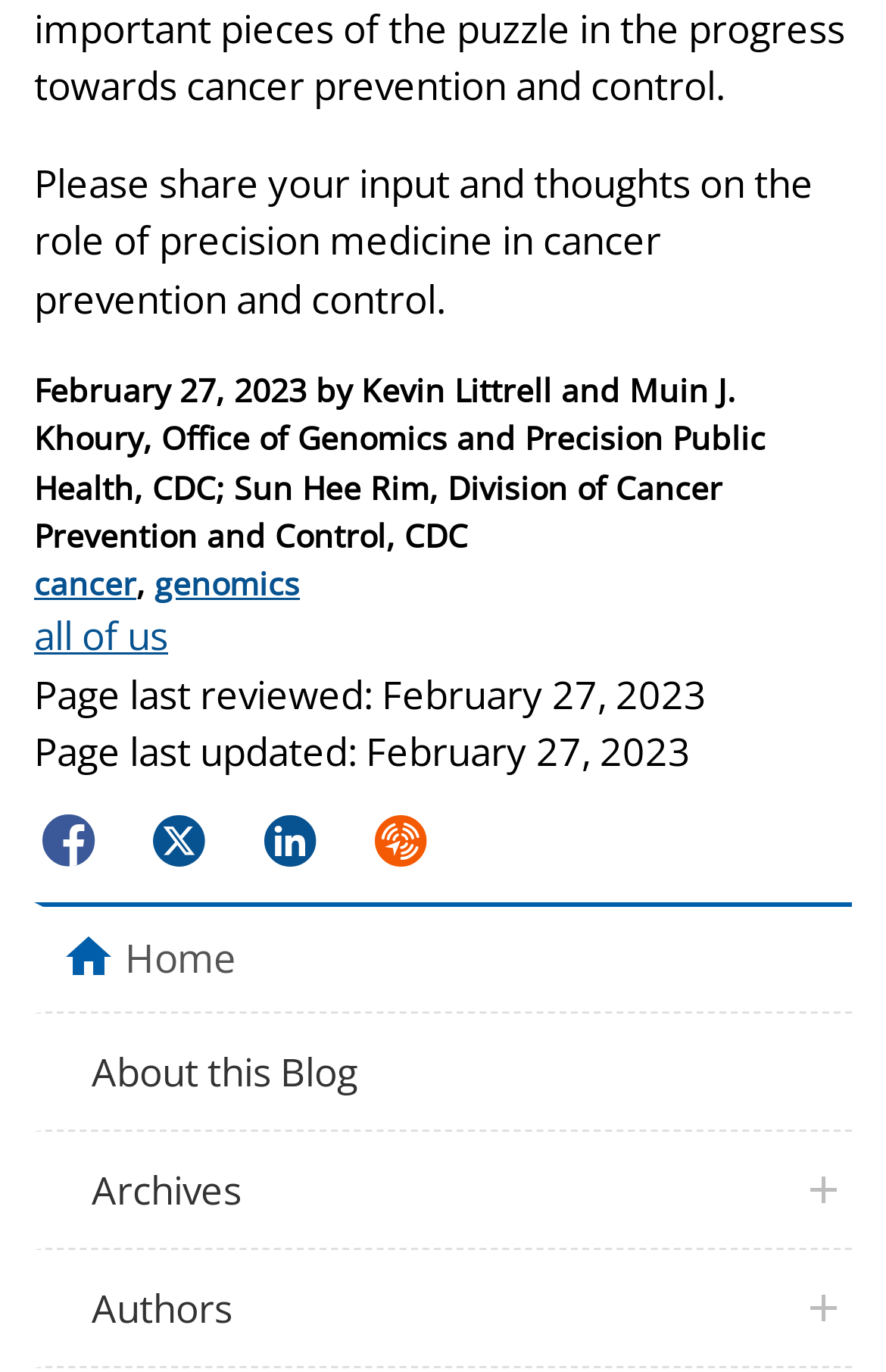What is the date of the latest post?
Using the image as a reference, answer the question with a short word or phrase.

February 27, 2023